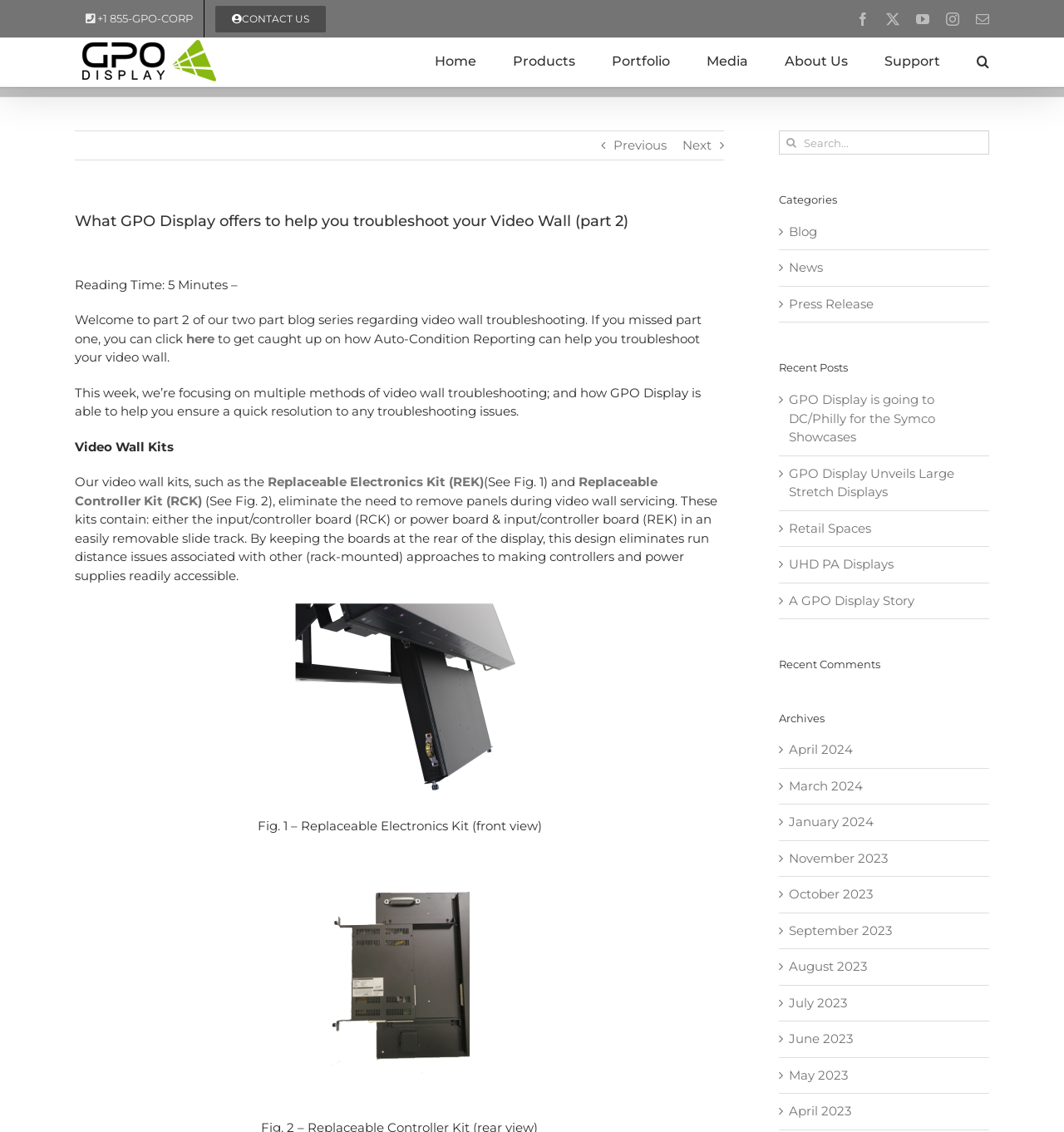Please locate the bounding box coordinates of the element's region that needs to be clicked to follow the instruction: "Click the 'Replaceable Electronics Kit (REK)' link". The bounding box coordinates should be provided as four float numbers between 0 and 1, i.e., [left, top, right, bottom].

[0.252, 0.419, 0.455, 0.432]